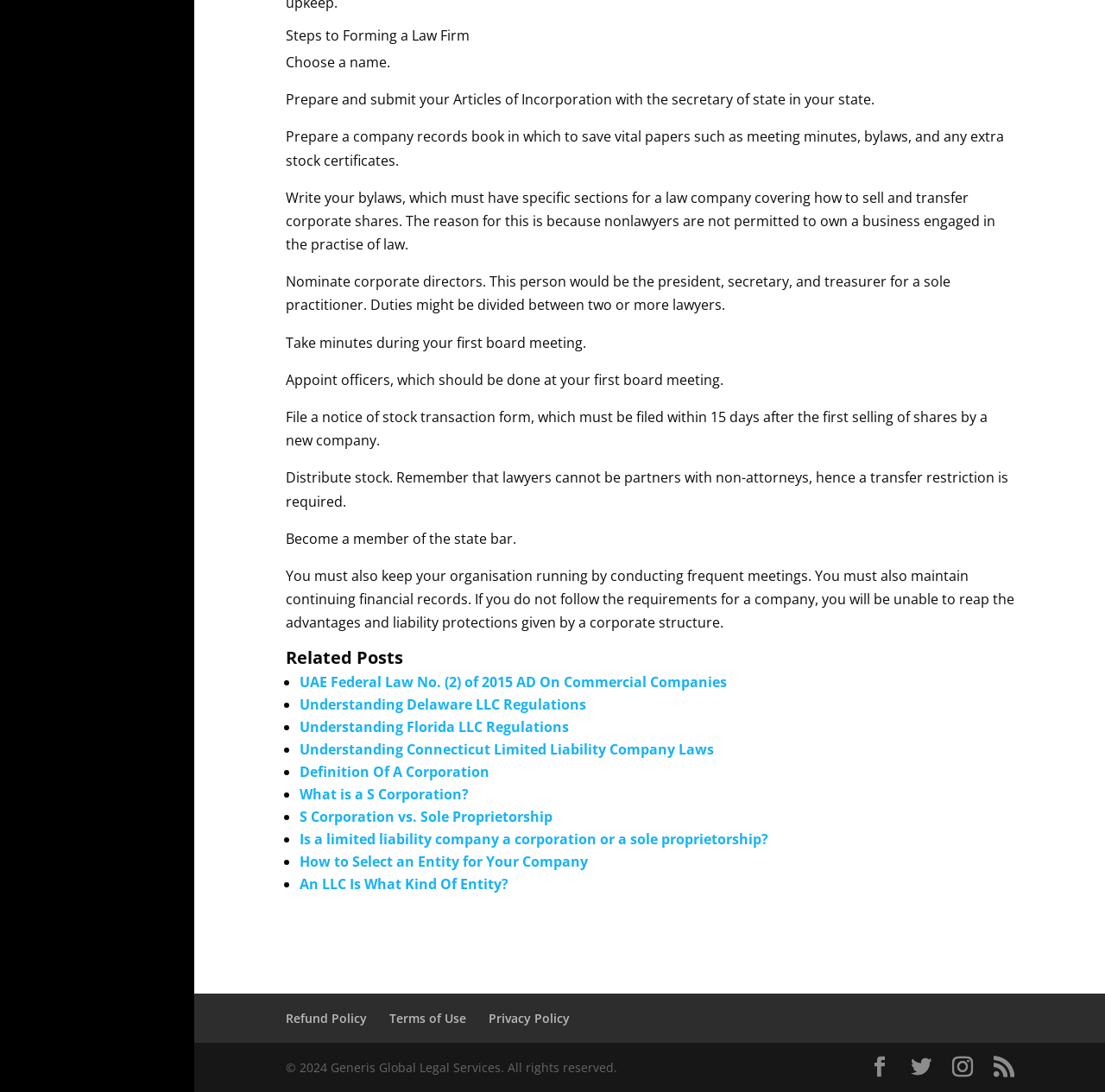Locate the bounding box of the UI element with the following description: "Twitter".

[0.824, 0.967, 0.843, 0.988]